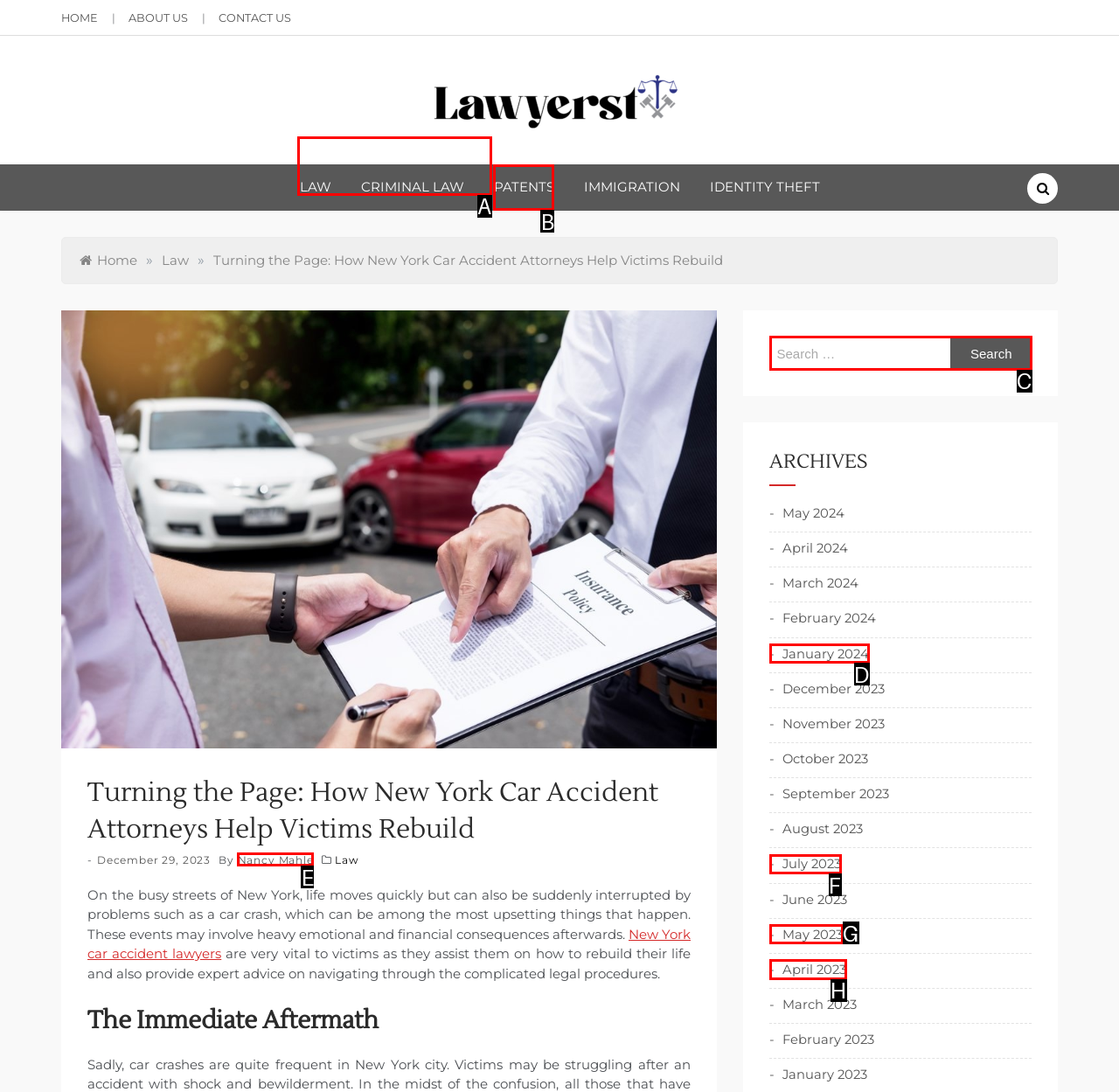Select the correct UI element to complete the task: Search for something
Please provide the letter of the chosen option.

C